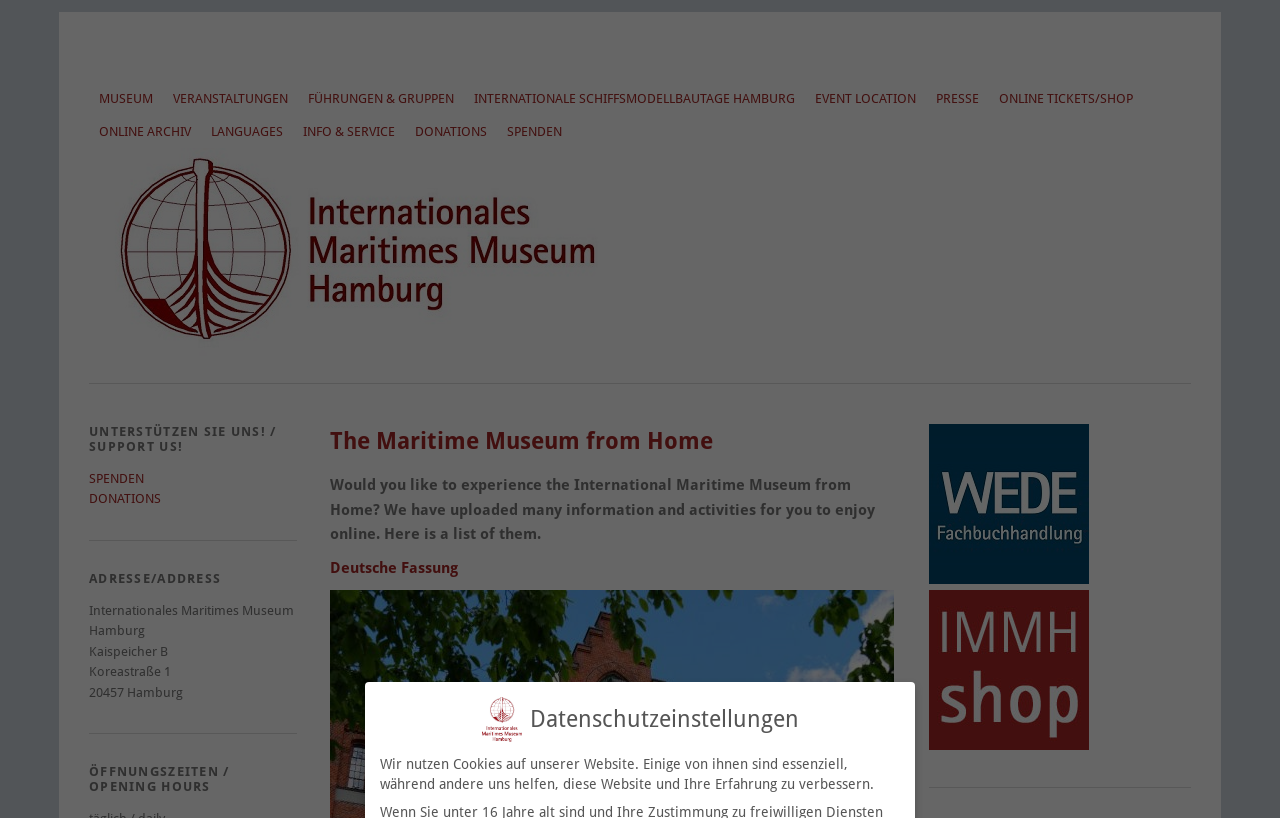Determine the bounding box coordinates for the UI element described. Format the coordinates as (top-left x, top-left y, bottom-right x, bottom-right y) and ensure all values are between 0 and 1. Element description: Internationale Schiffsmodellbautage Hamburg

[0.362, 0.1, 0.629, 0.141]